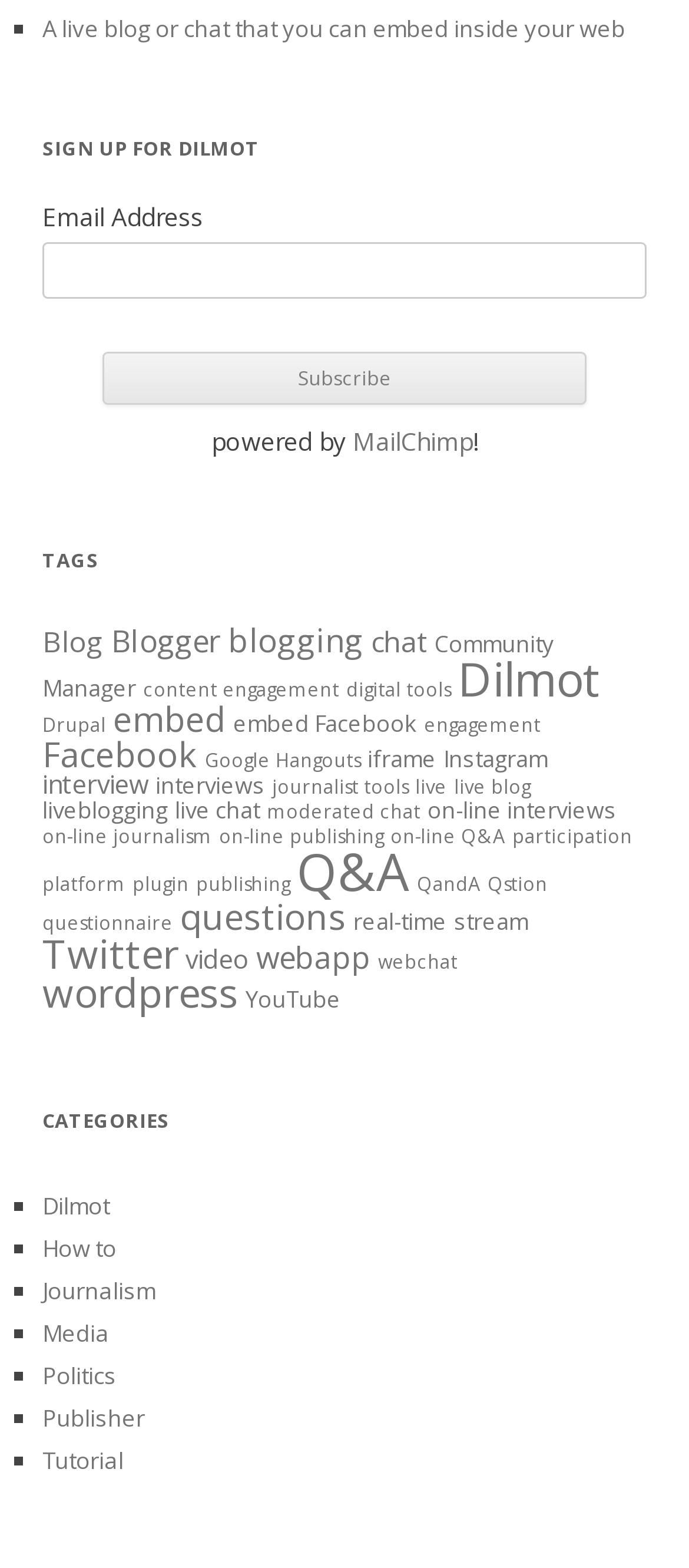Locate the bounding box coordinates of the element that should be clicked to execute the following instruction: "Read about 'live blog'".

[0.659, 0.494, 0.769, 0.51]